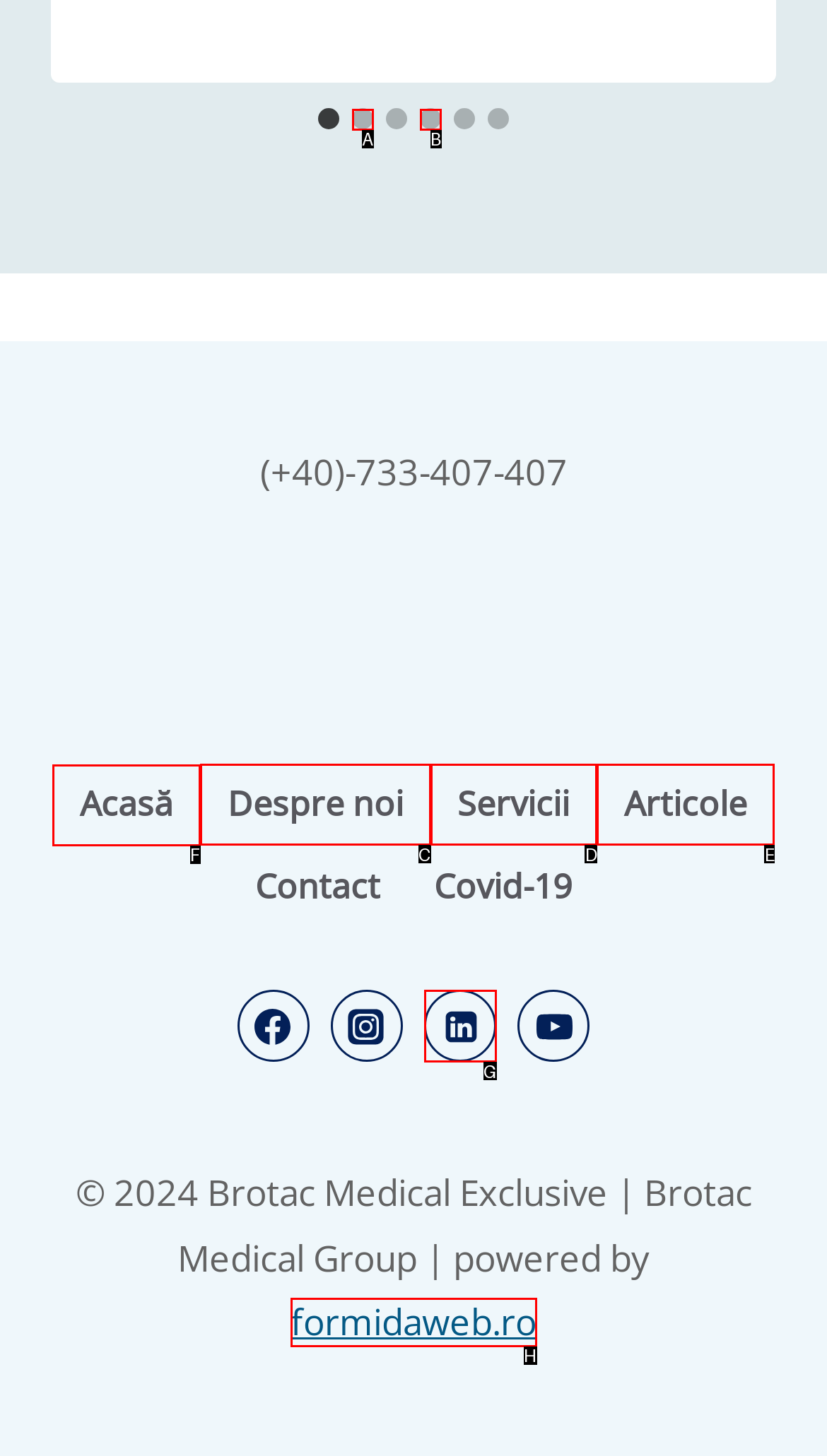Determine the correct UI element to click for this instruction: Go to Acasă. Respond with the letter of the chosen element.

F